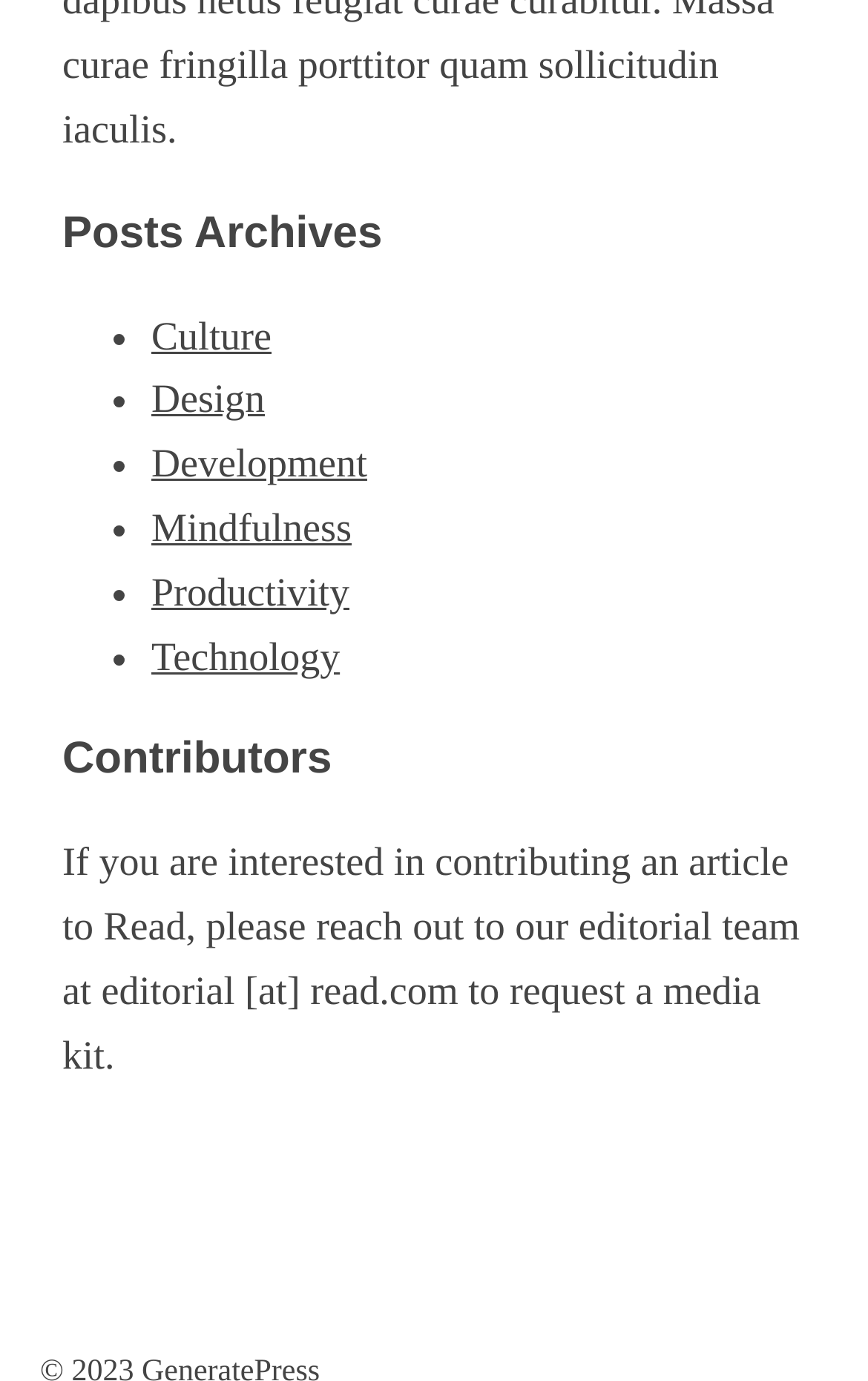Bounding box coordinates must be specified in the format (top-left x, top-left y, bottom-right x, bottom-right y). All values should be floating point numbers between 0 and 1. What are the bounding box coordinates of the UI element described as: Technology

[0.174, 0.459, 0.392, 0.491]